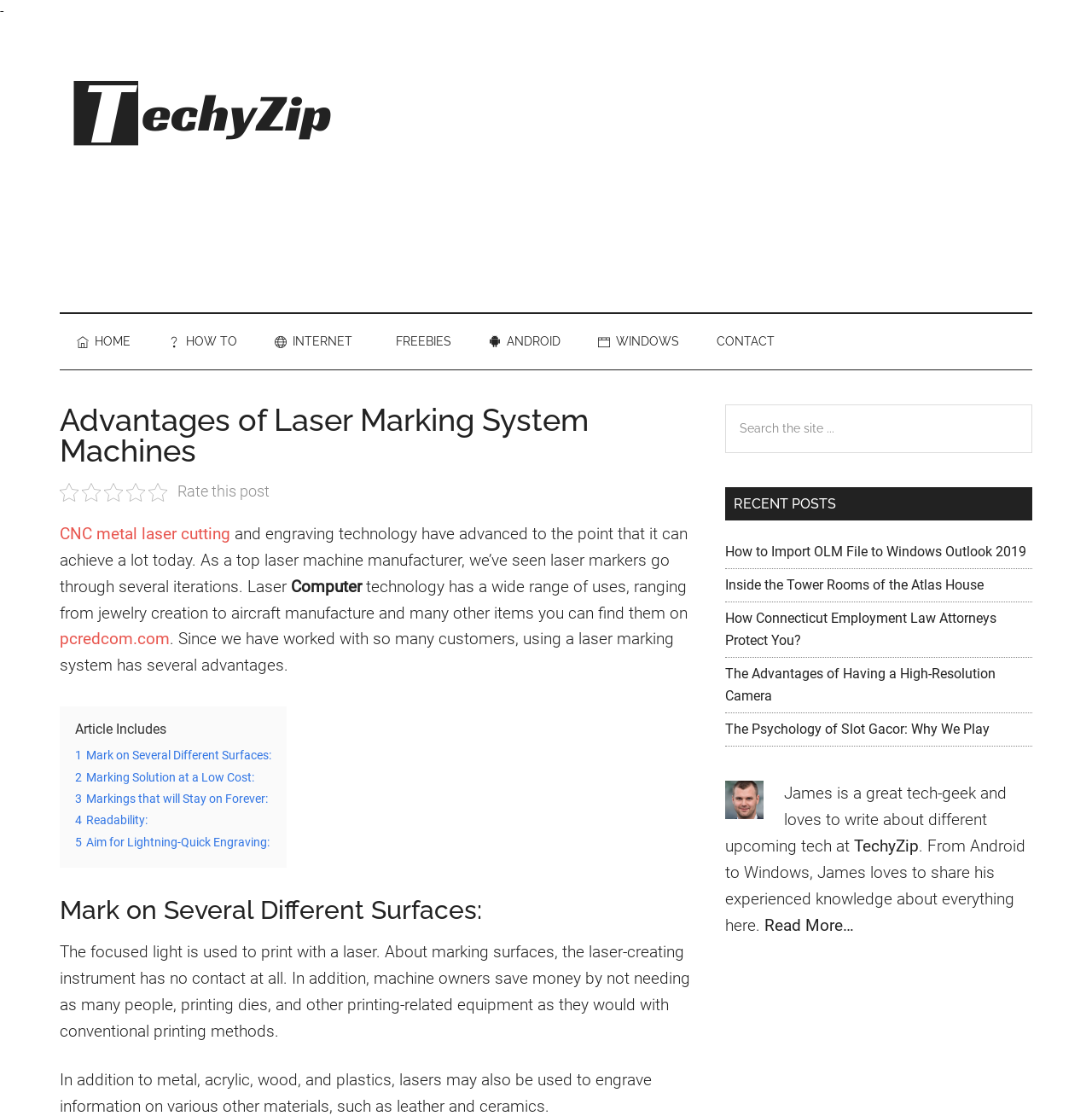What is the main topic of this webpage?
Provide a detailed and well-explained answer to the question.

Based on the webpage content, the main topic is about the advantages of laser marking system machines, which is evident from the heading 'Advantages of Laser Marking System Machines' and the subsequent text discussing the benefits of using laser marking technology.